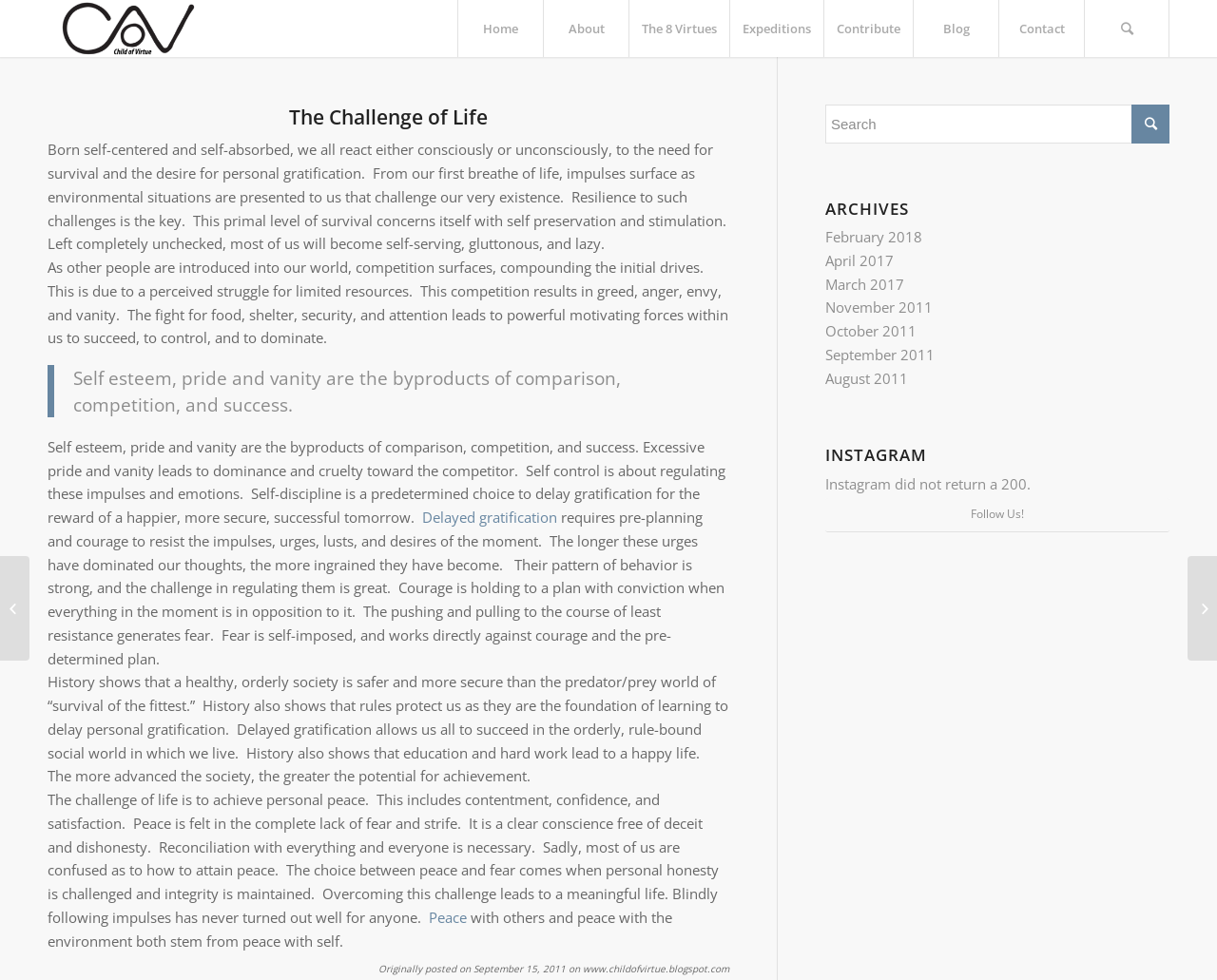Locate the UI element described as follows: "Home". Return the bounding box coordinates as four float numbers between 0 and 1 in the order [left, top, right, bottom].

[0.376, 0.0, 0.446, 0.058]